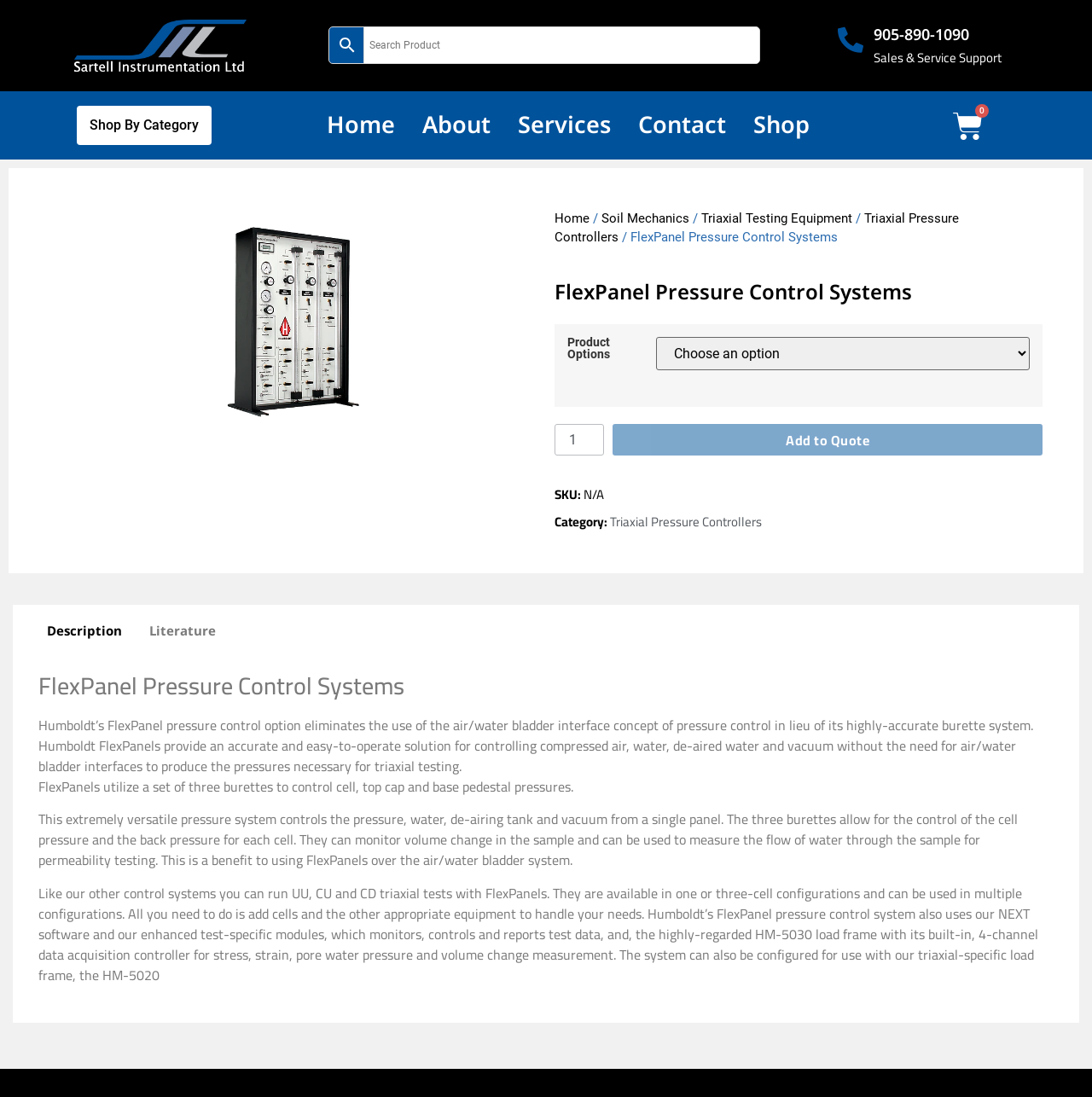Please provide a comprehensive answer to the question based on the screenshot: How many burettes are used in FlexPanels?

I found the answer by reading the product description, which states that 'FlexPanels utilize a set of three burettes to control cell, top cap and base pedestal pressures.' This indicates that three burettes are used in FlexPanels.